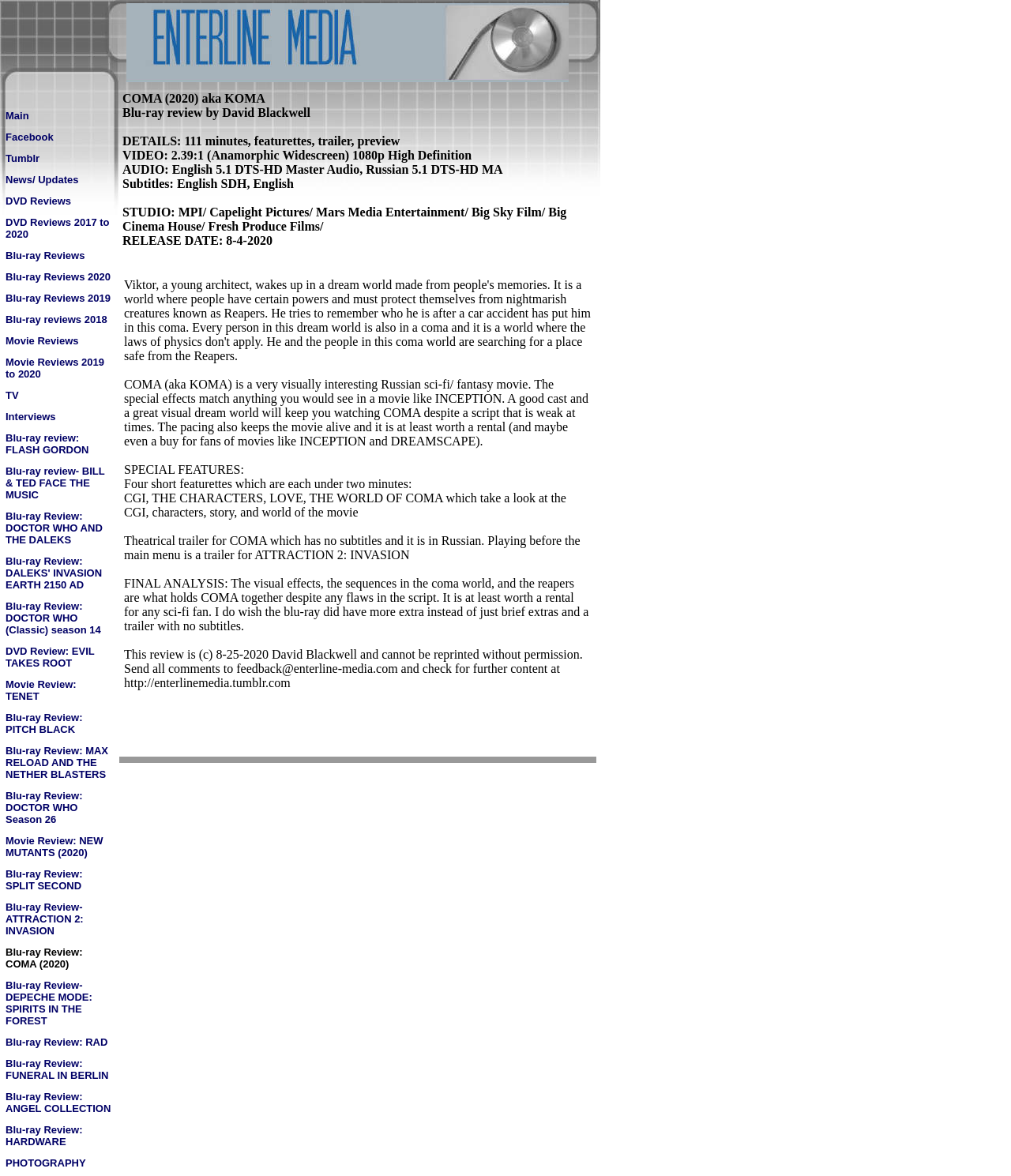What is the format of the reviews on this website?
Please provide a full and detailed response to the question.

Based on the webpage content, it appears that the website primarily focuses on Blu-ray reviews, with each review having a similar format and structure, including a title, a brief summary, and possibly other details about the Blu-ray release.